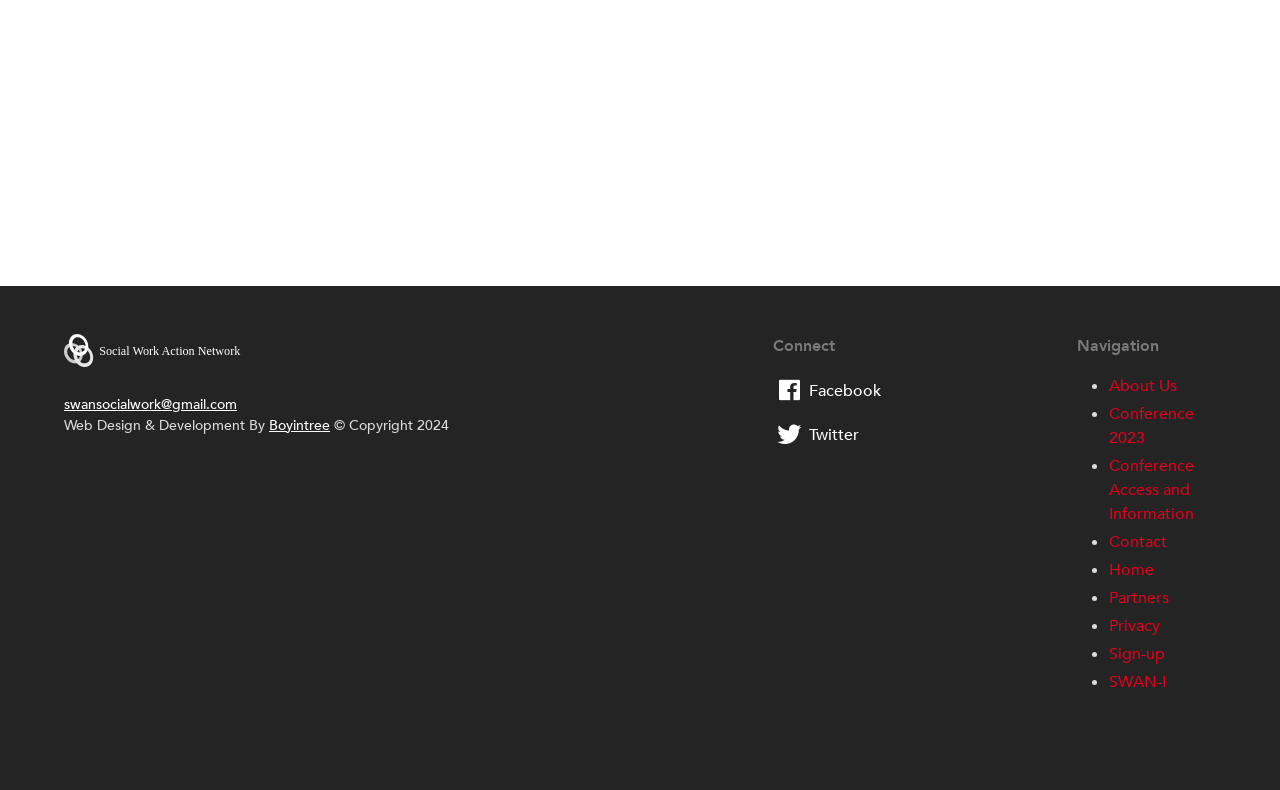Determine the bounding box coordinates of the clickable region to carry out the instruction: "Contact Swan via email".

[0.05, 0.5, 0.185, 0.524]